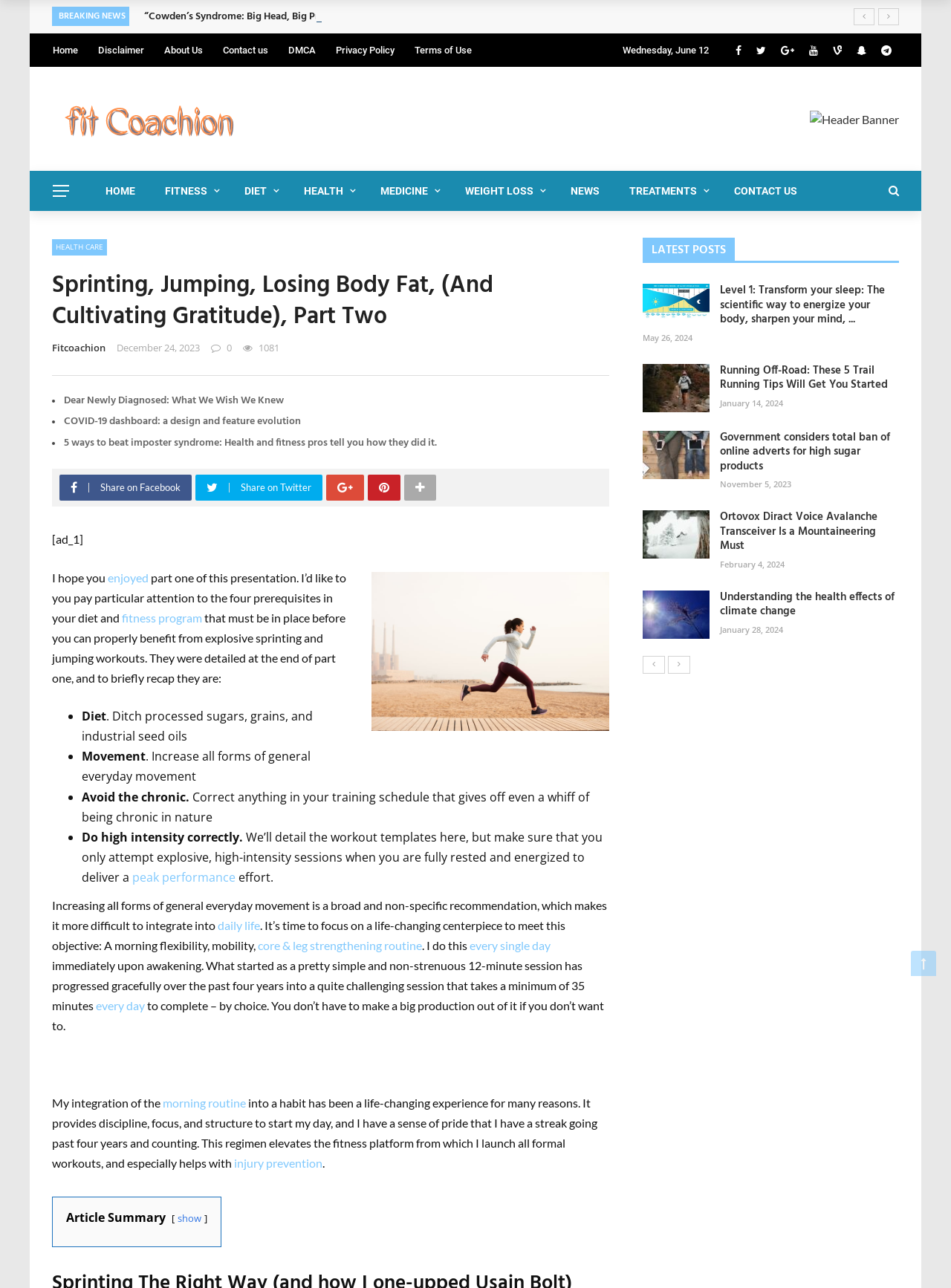Determine the bounding box coordinates for the region that must be clicked to execute the following instruction: "Read the 'COVID-19 dashboard: a design and feature evolution' article".

[0.067, 0.321, 0.316, 0.334]